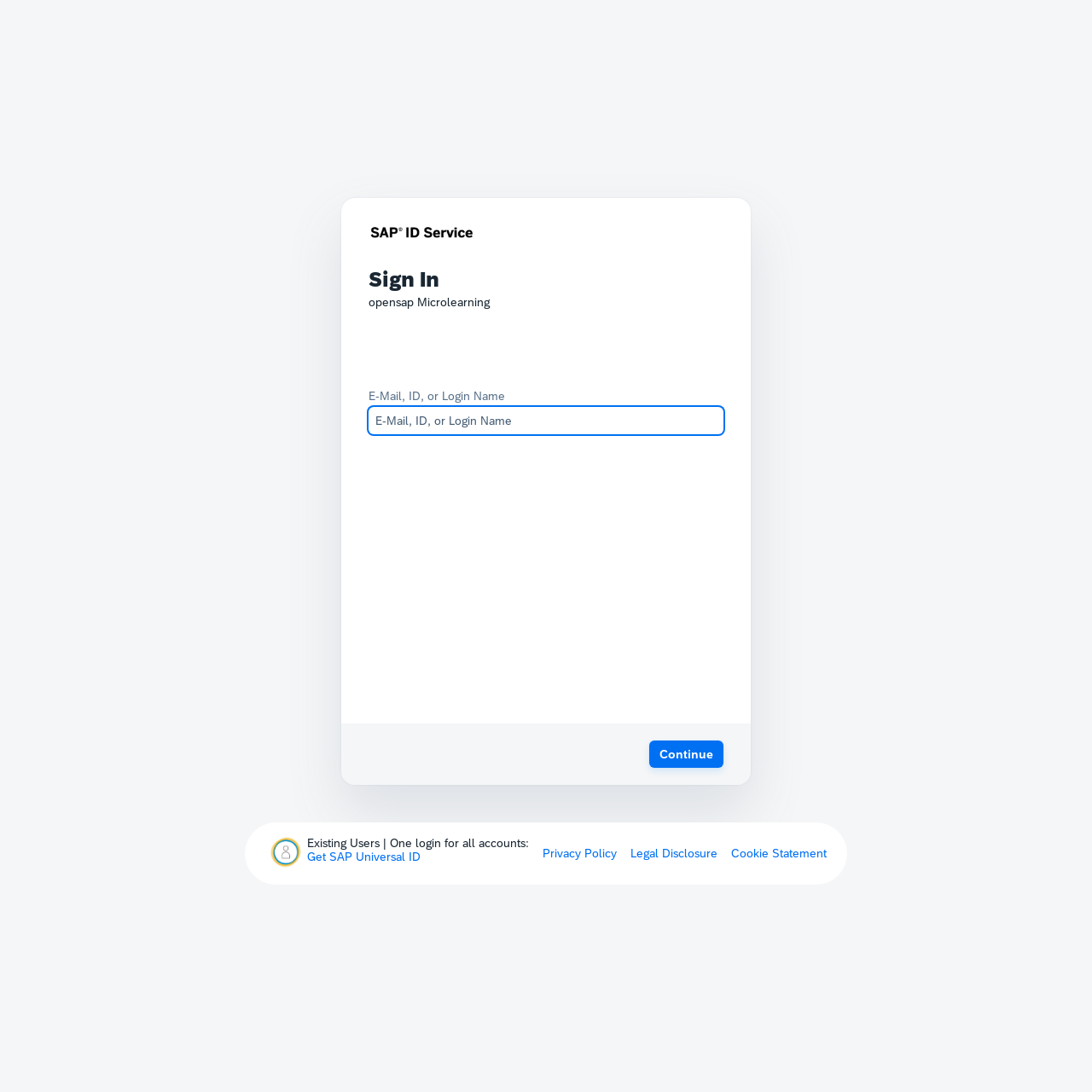Given the element description: "Get SAP Universal ID", predict the bounding box coordinates of the UI element it refers to, using four float numbers between 0 and 1, i.e., [left, top, right, bottom].

[0.281, 0.778, 0.385, 0.79]